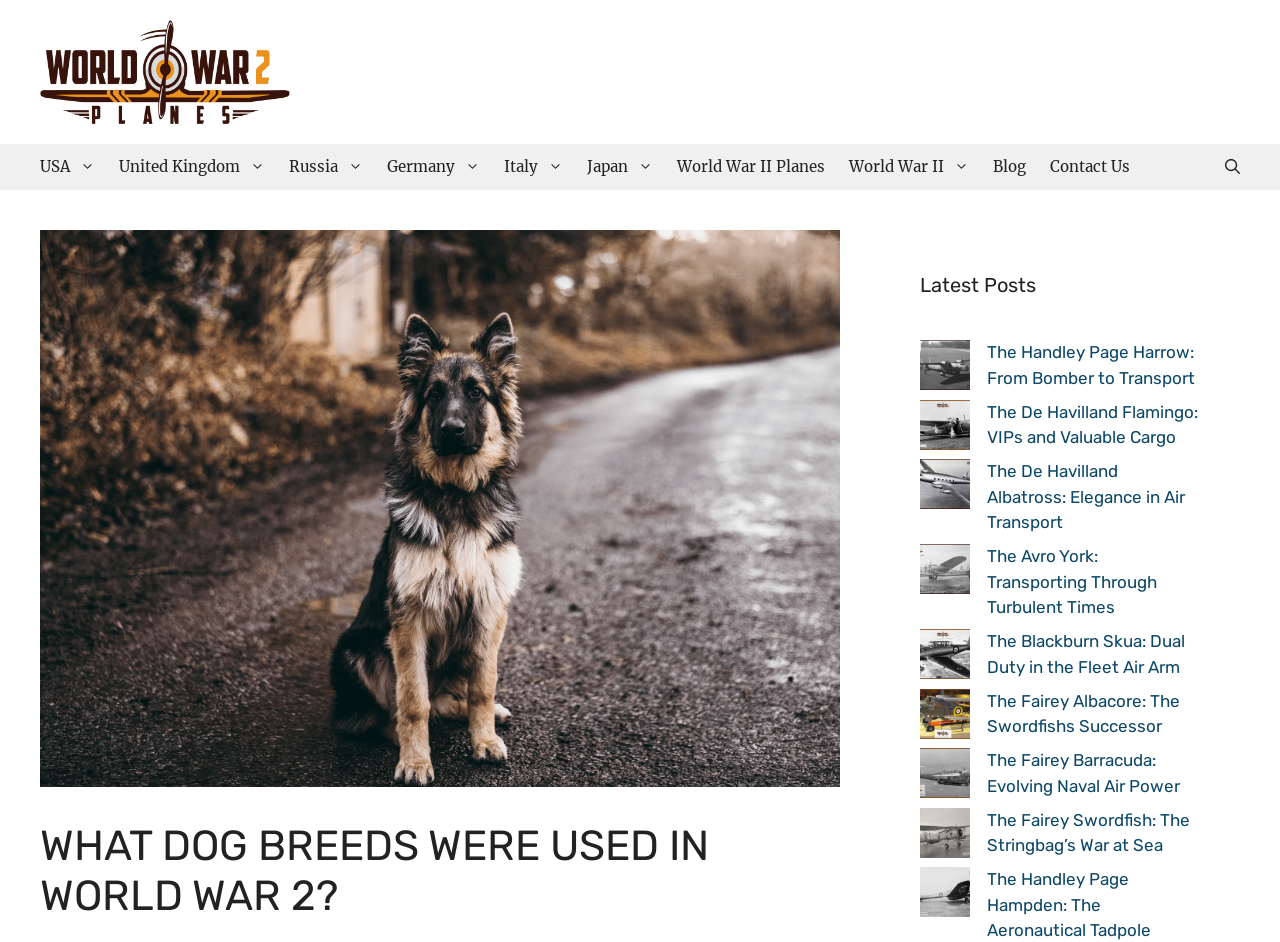Determine the bounding box for the HTML element described here: "World War II Planes". The coordinates should be given as [left, top, right, bottom] with each number being a float between 0 and 1.

[0.52, 0.153, 0.654, 0.202]